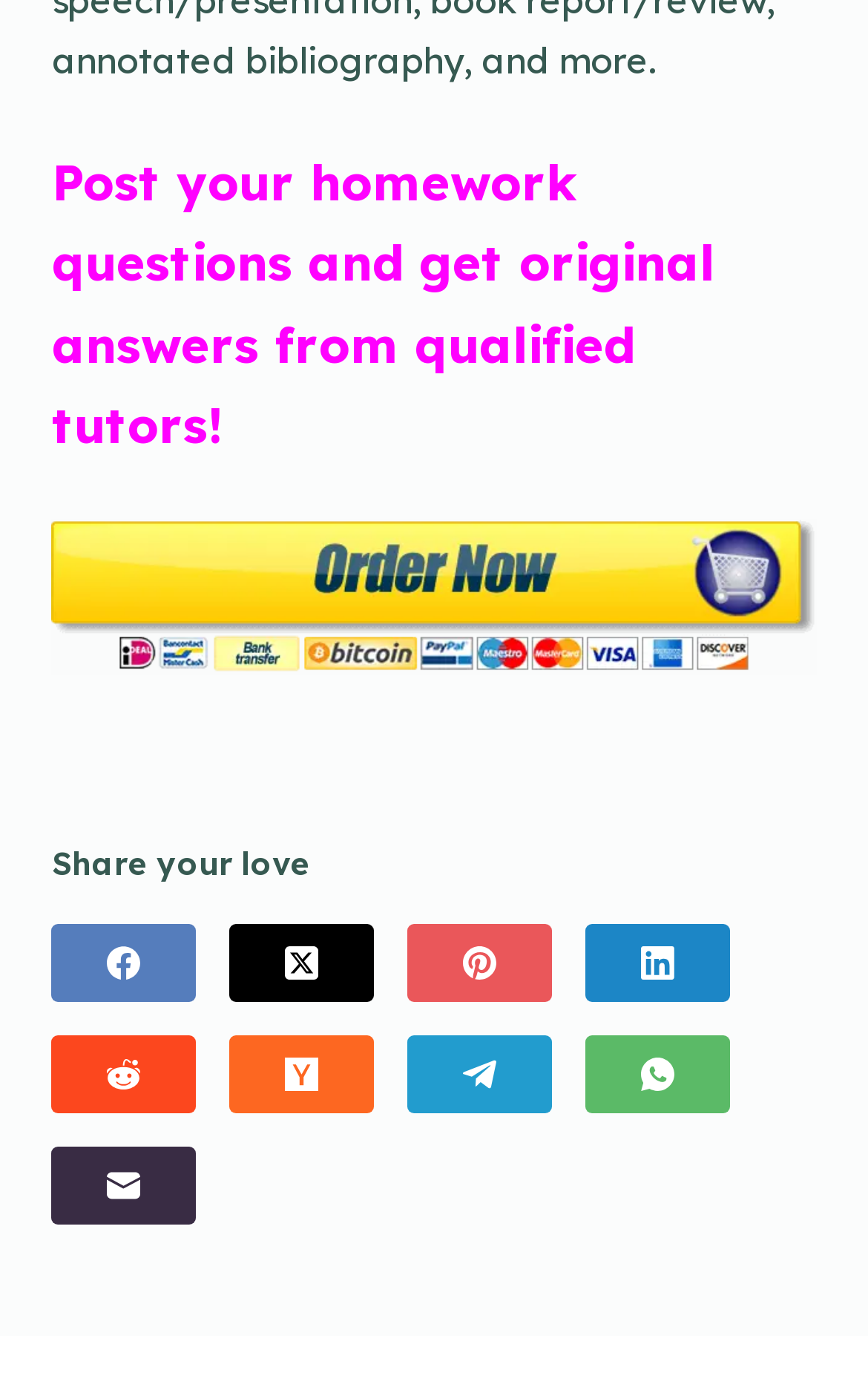Give a one-word or short phrase answer to this question: 
What is the purpose of this website?

Homework help